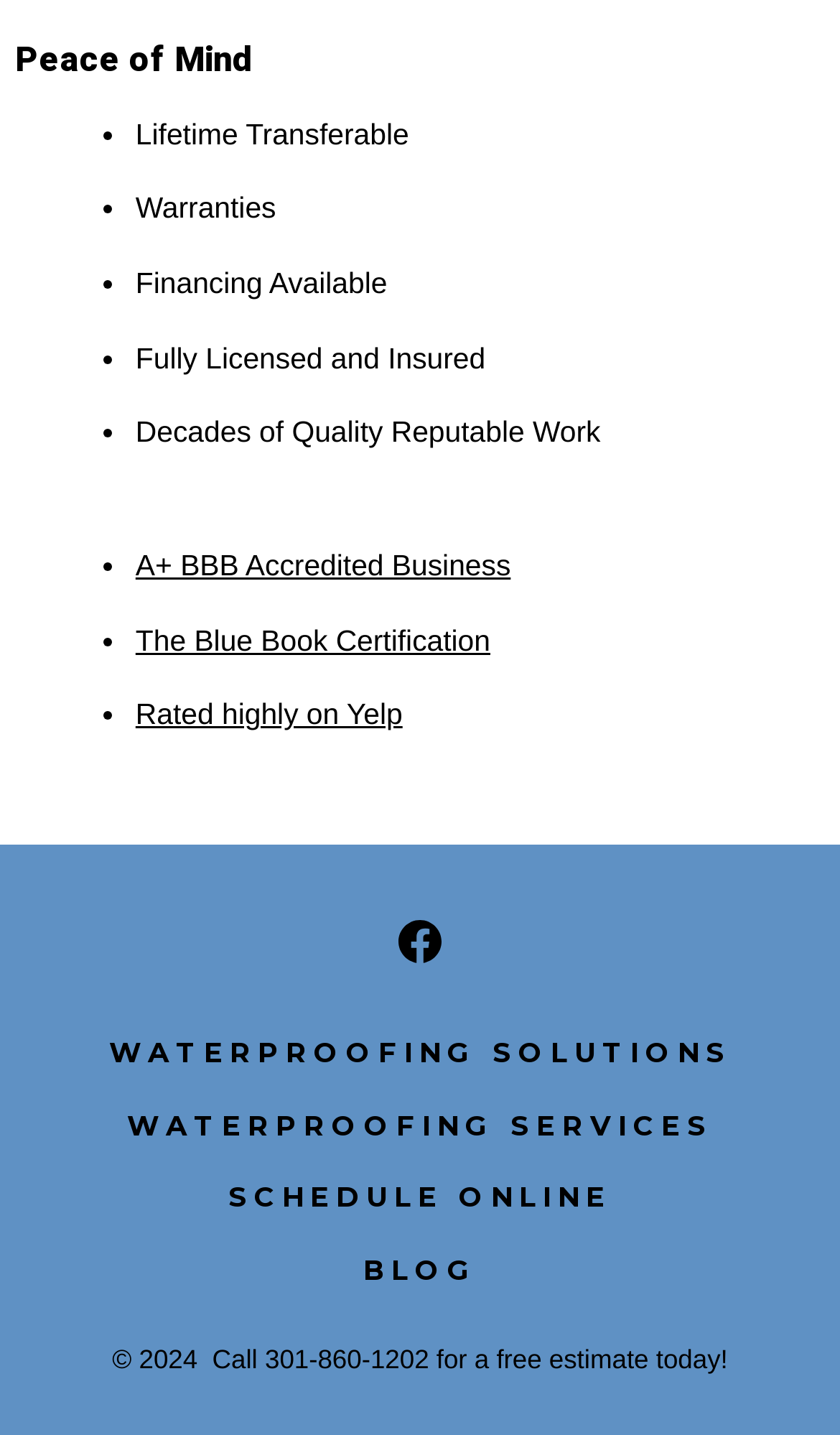Pinpoint the bounding box coordinates for the area that should be clicked to perform the following instruction: "Call the phone number for a free estimate".

[0.253, 0.937, 0.866, 0.958]